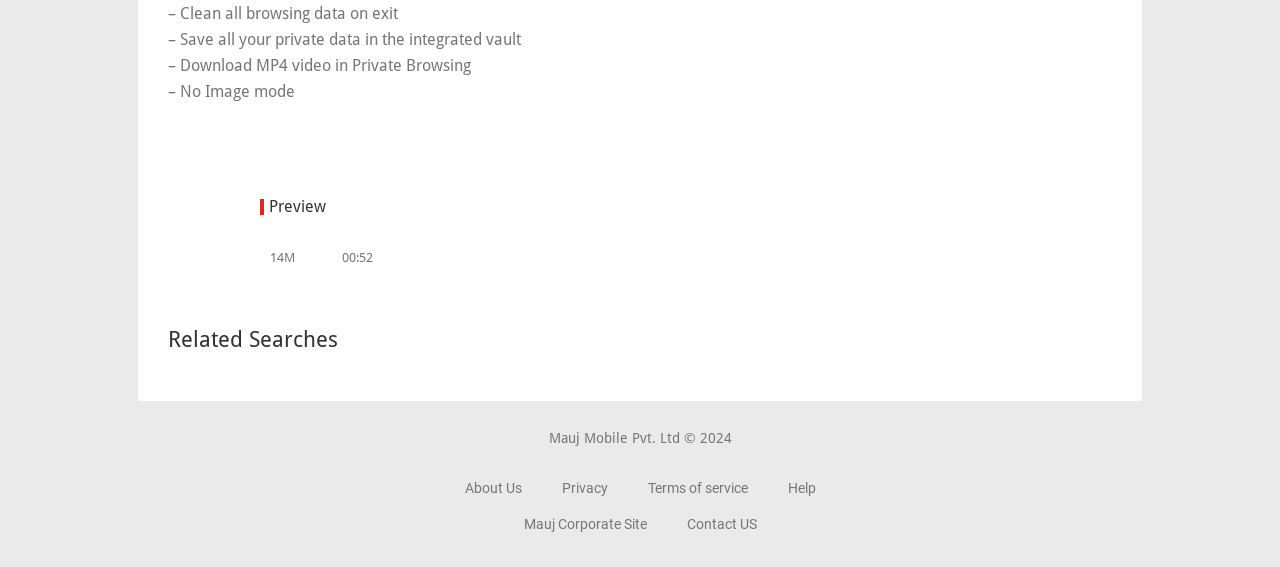Give a concise answer of one word or phrase to the question: 
What is the section title above the links?

Related Searches